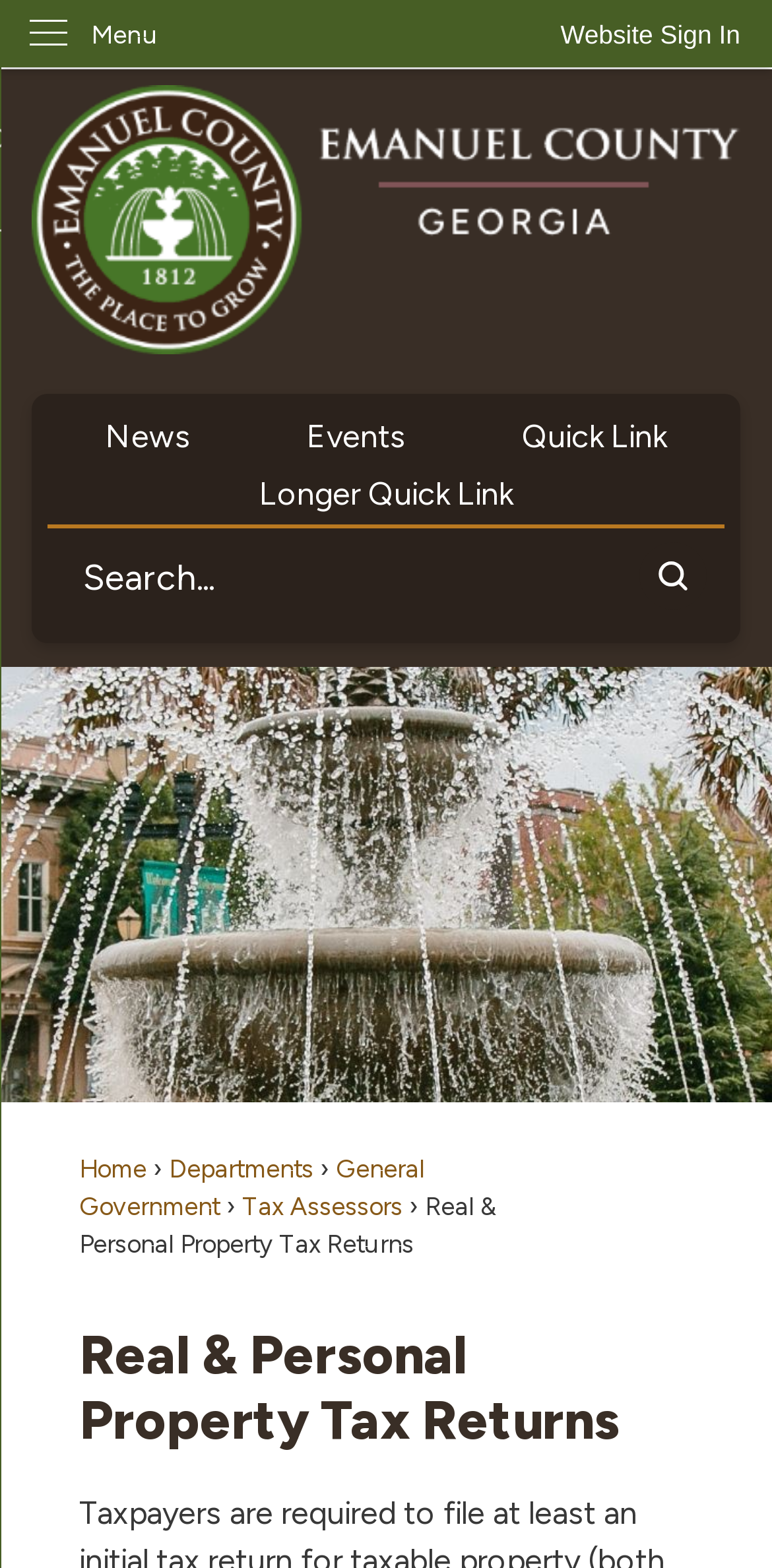Could you locate the bounding box coordinates for the section that should be clicked to accomplish this task: "Sign in to the website".

[0.685, 0.0, 1.0, 0.044]